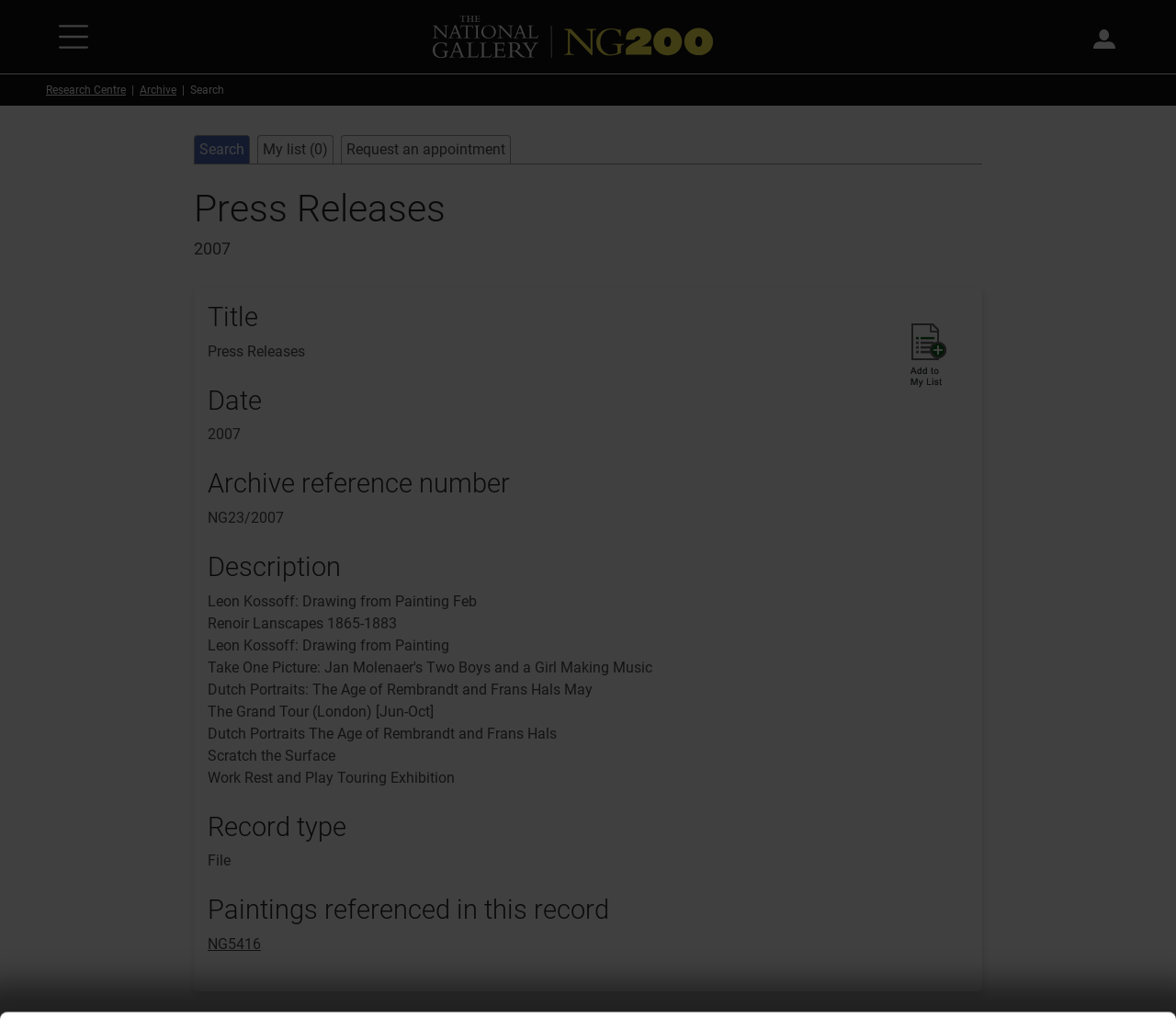Please determine the bounding box coordinates for the UI element described as: "My list (0)".

[0.223, 0.137, 0.279, 0.154]